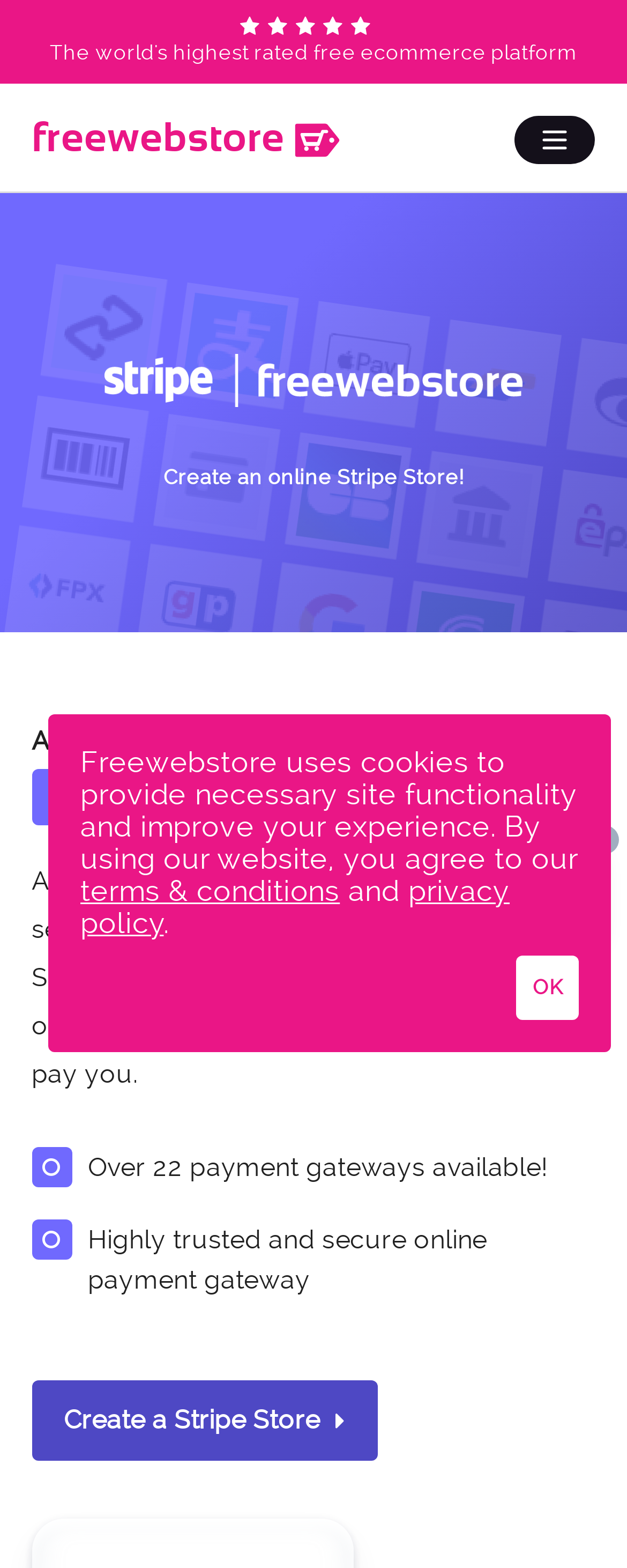Based on the image, give a detailed response to the question: What is the purpose of Freewebstore?

The heading 'Create an online Stripe Store!' and the text 'All Freewebstore accounts have the ability to sell their products using our integration with Stripe' suggest that the purpose of Freewebstore is to create an online store.